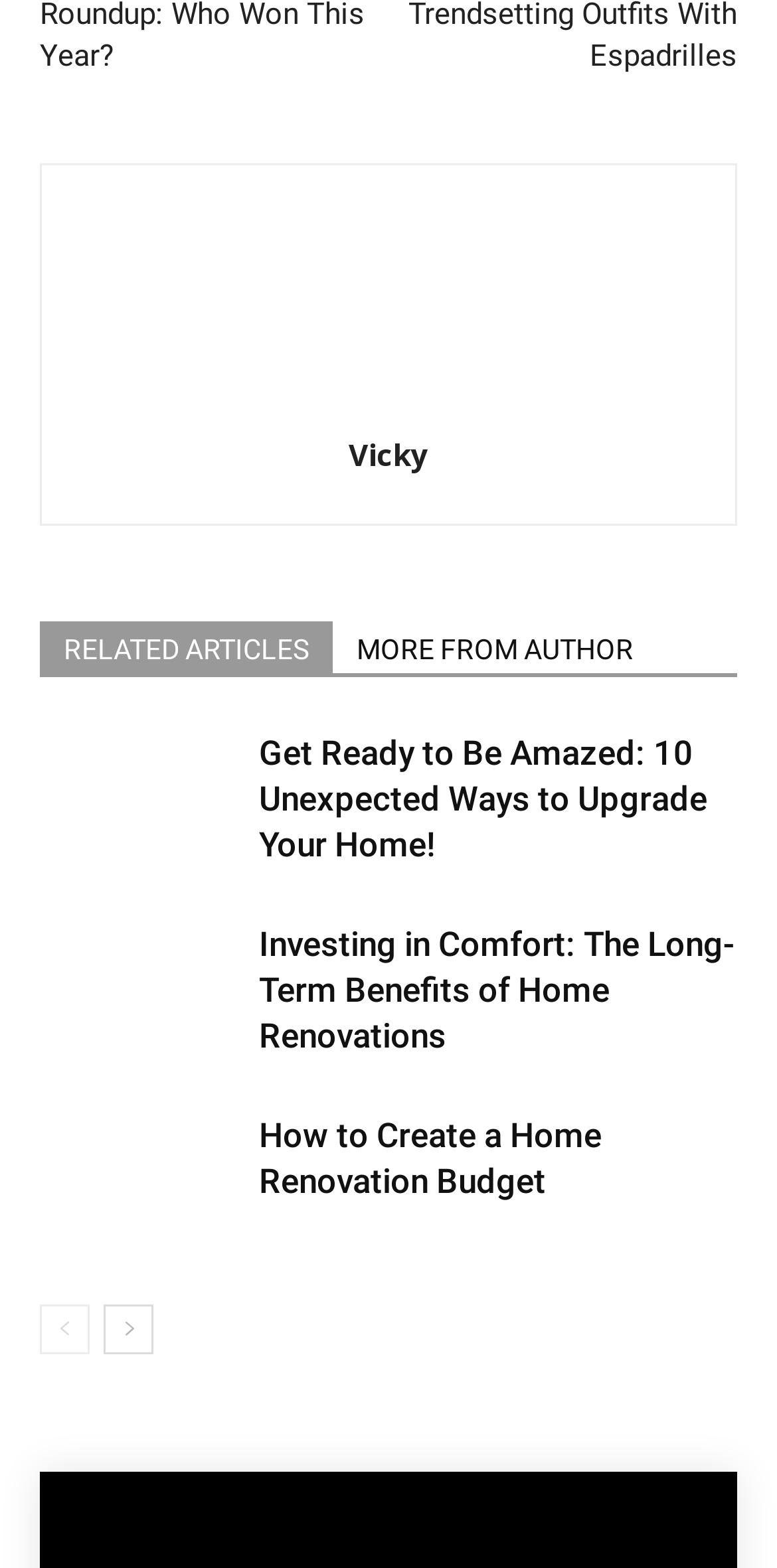With reference to the image, please provide a detailed answer to the following question: What is the layout of the related articles?

The related articles are listed in a vertical layout, with each article consisting of a heading, a link, and an image. The articles are arranged in a list format, with the most recent article at the top and the oldest article at the bottom.